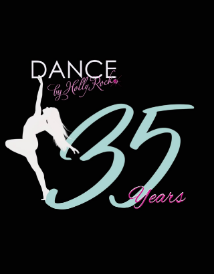What is the color of the number '35'?
Please provide a single word or phrase as your answer based on the screenshot.

Aqua